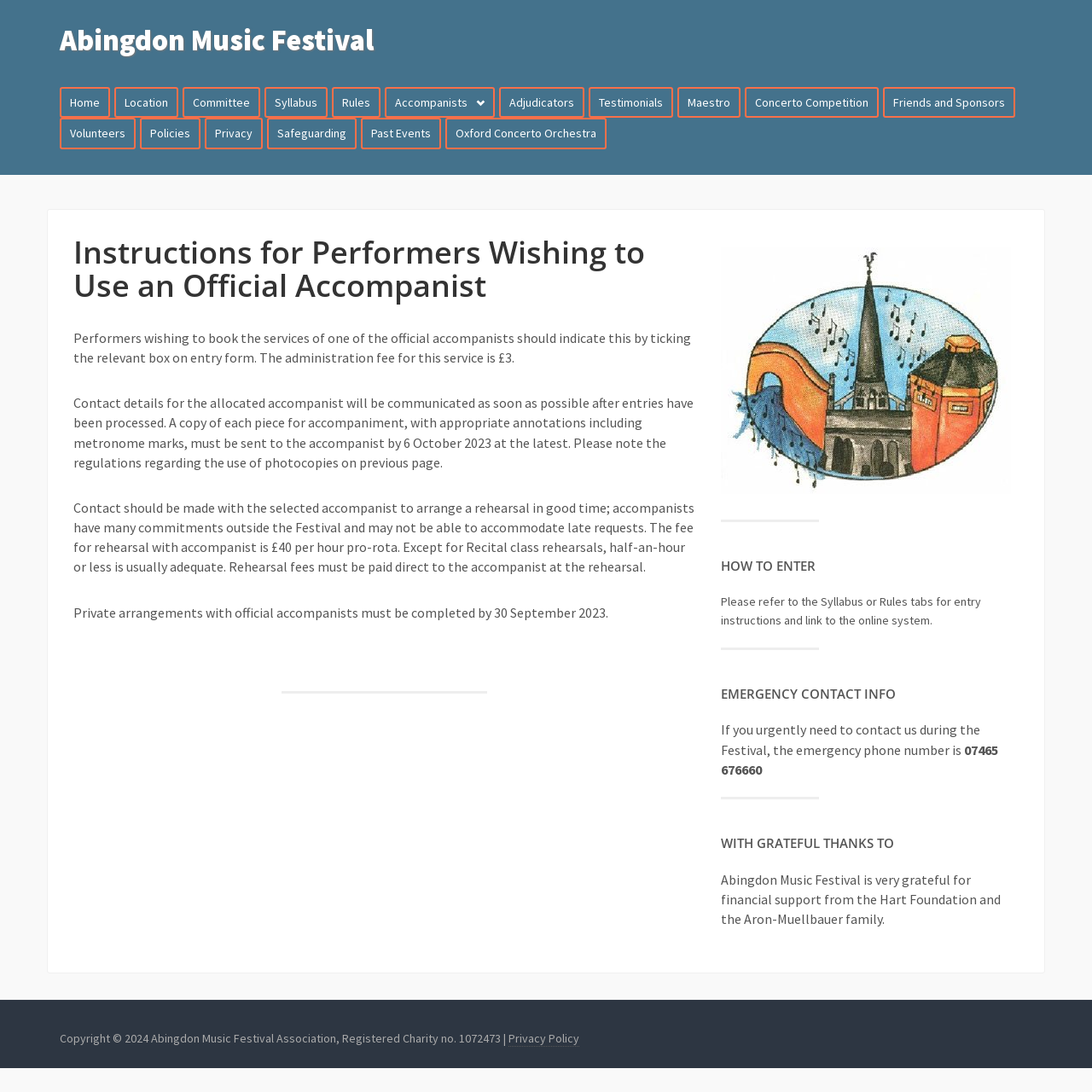What is the registration number of Abingdon Music Festival Association?
Please look at the screenshot and answer using one word or phrase.

1072473